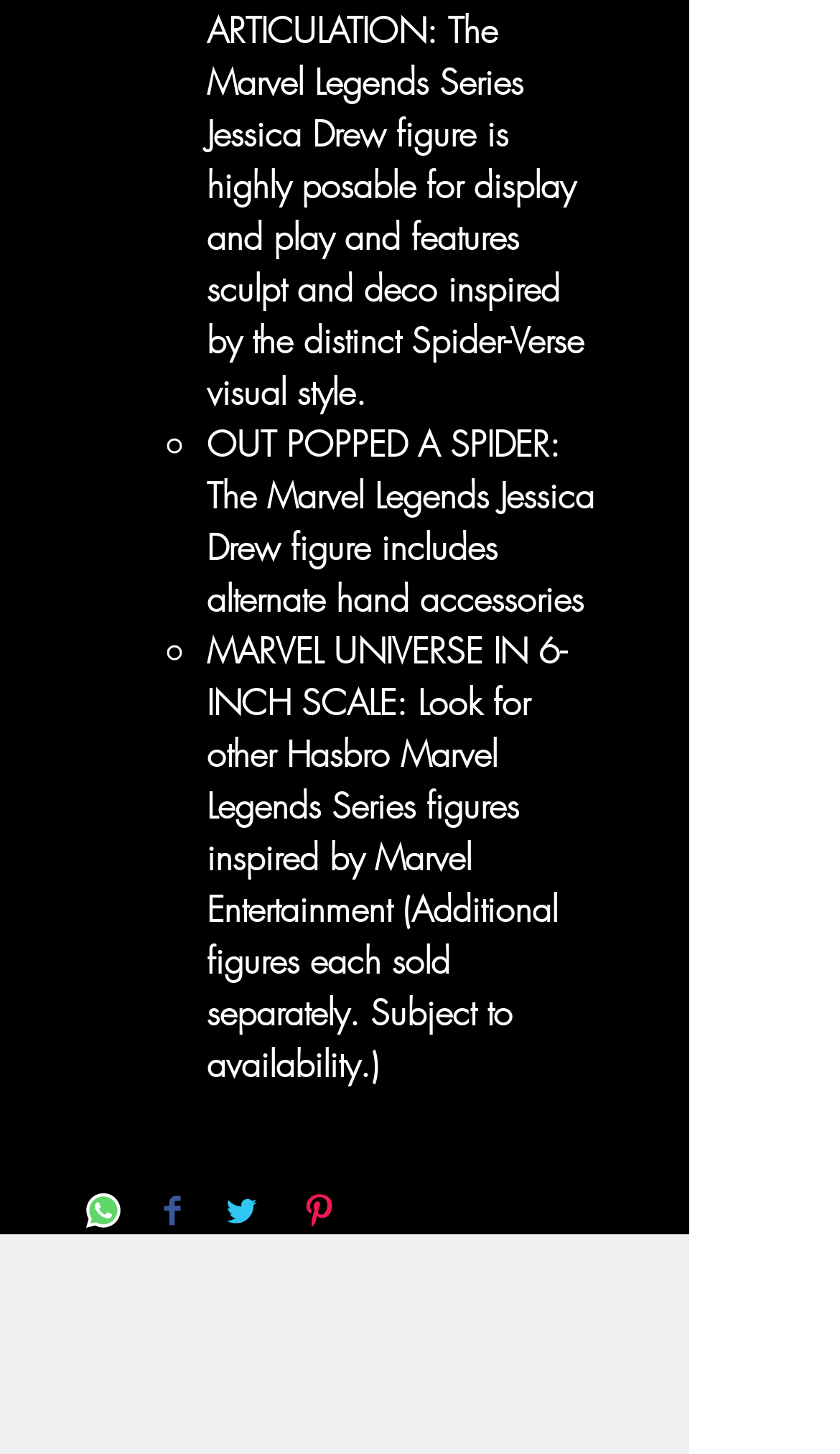Respond to the question below with a concise word or phrase:
How many images are there on the webpage?

5